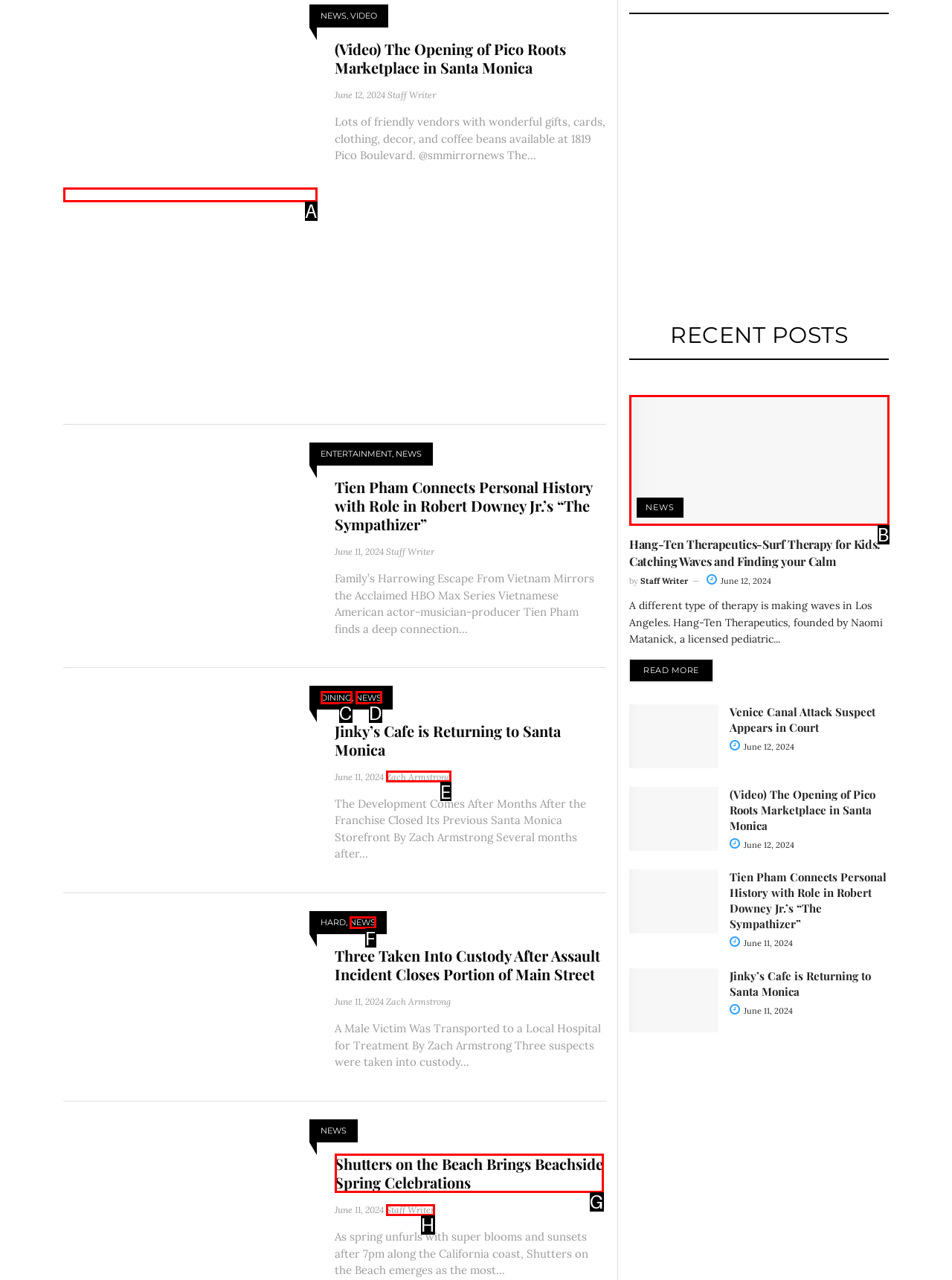Tell me which one HTML element best matches the description: parent_node: NEWS Answer with the option's letter from the given choices directly.

B